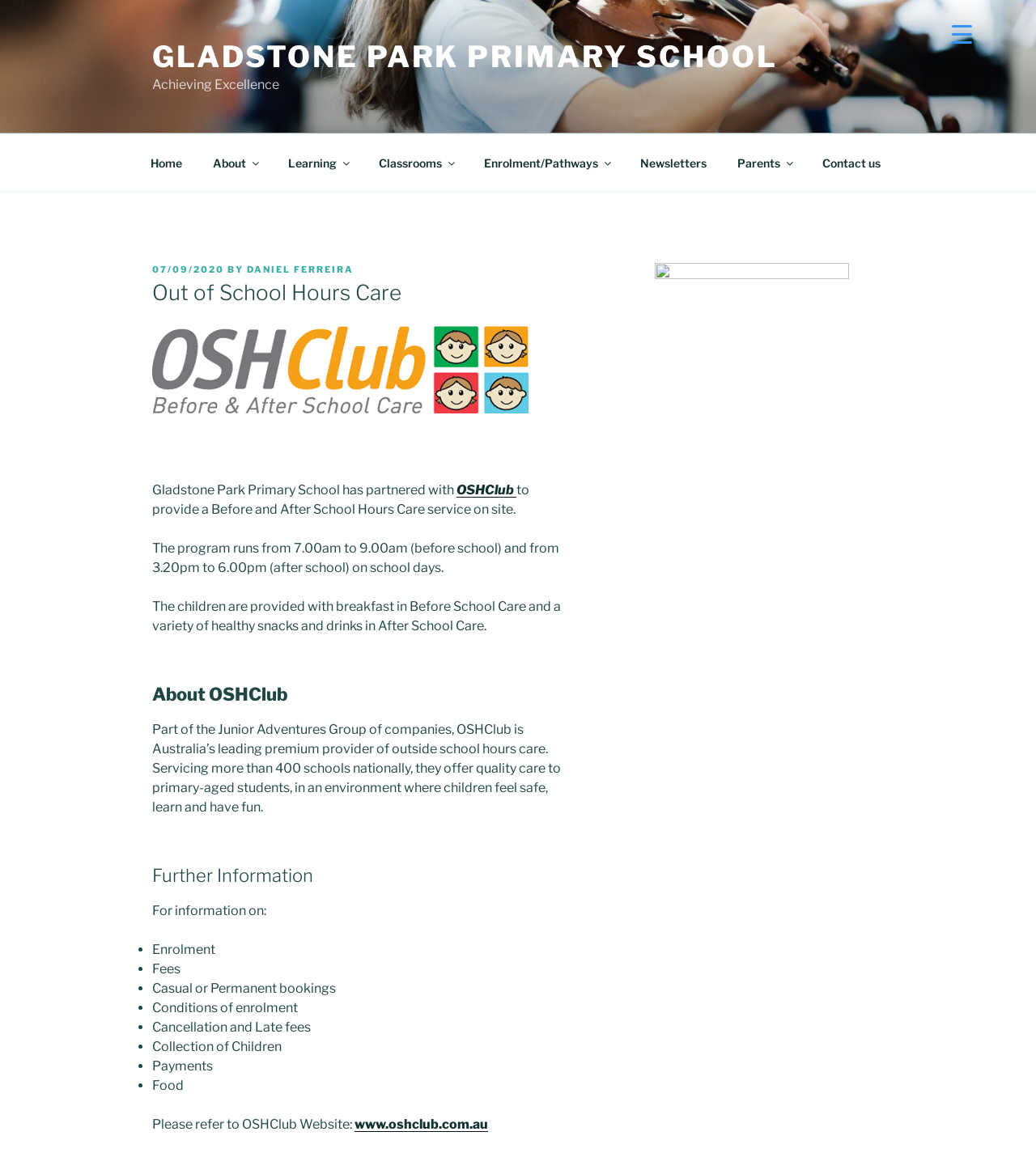Give a concise answer of one word or phrase to the question: 
What is the name of the school?

Gladstone Park Primary School